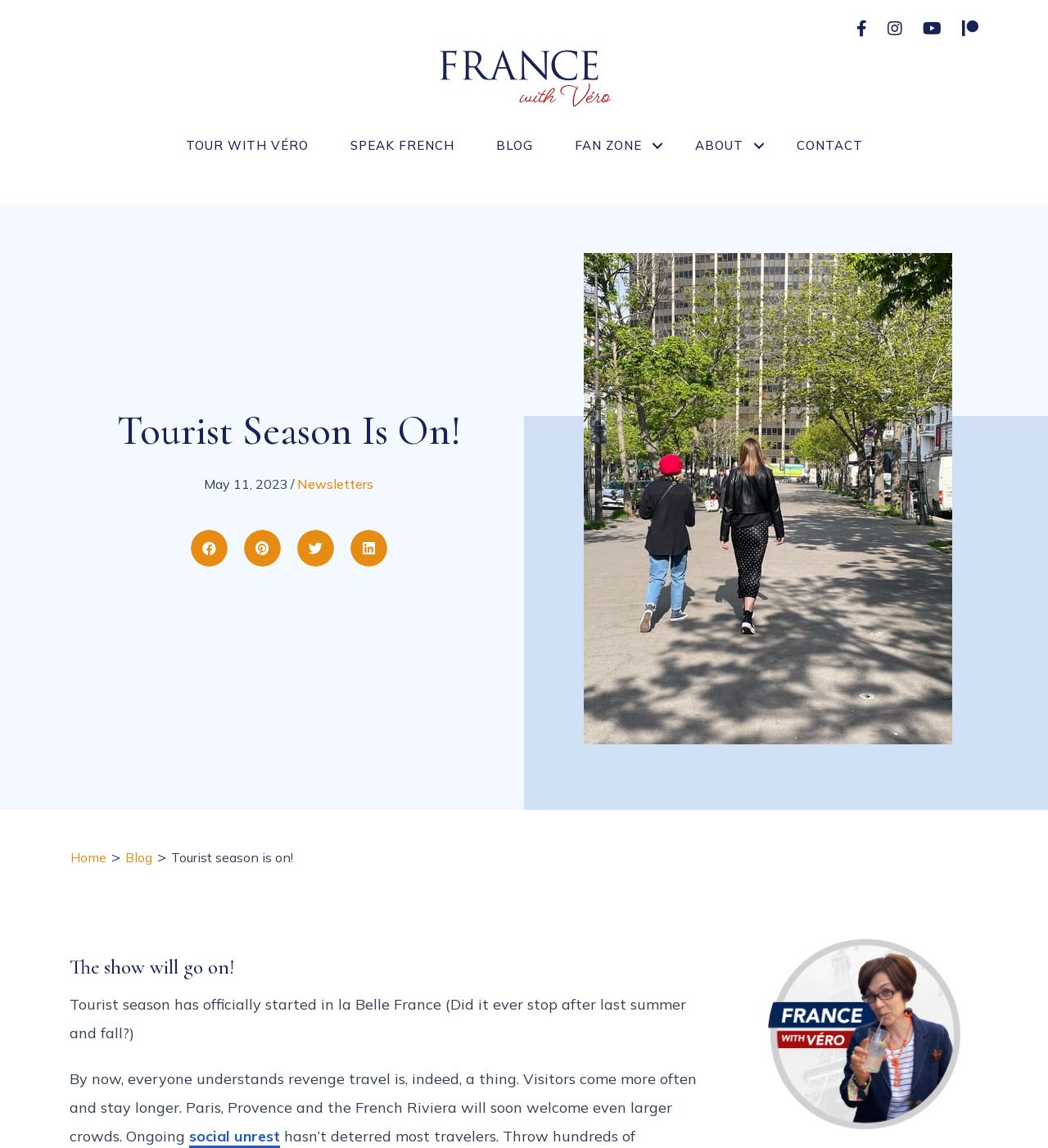Please use the details from the image to answer the following question comprehensively:
What is the name of the logo in the top left corner?

The logo is located in the top left corner of the webpage, and it is an image with the text 'France with Vero logo - Tours, classes, stories to make your French heart smile.'